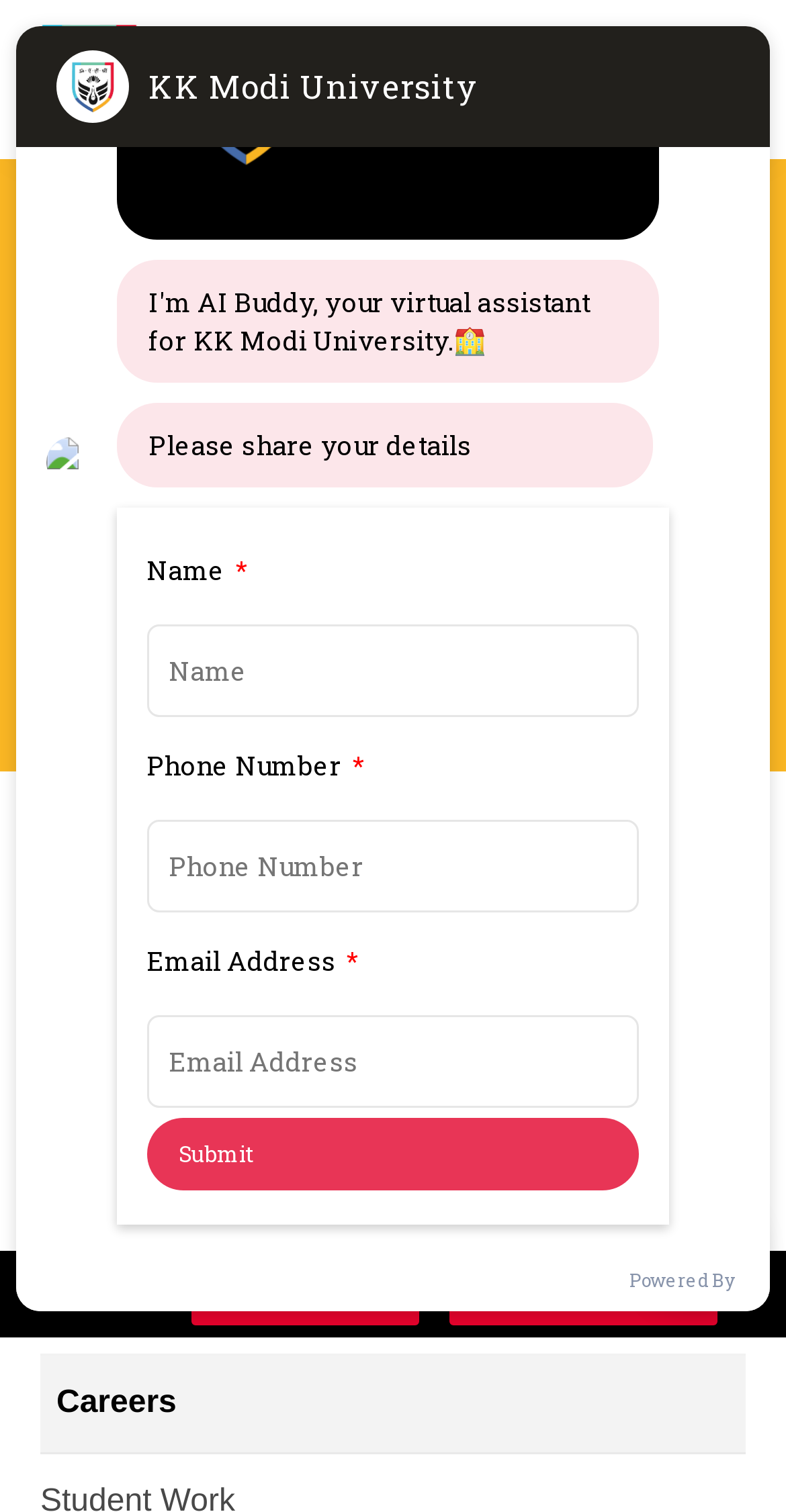Identify the bounding box coordinates of the HTML element based on this description: "mail.smile.com.bd".

None